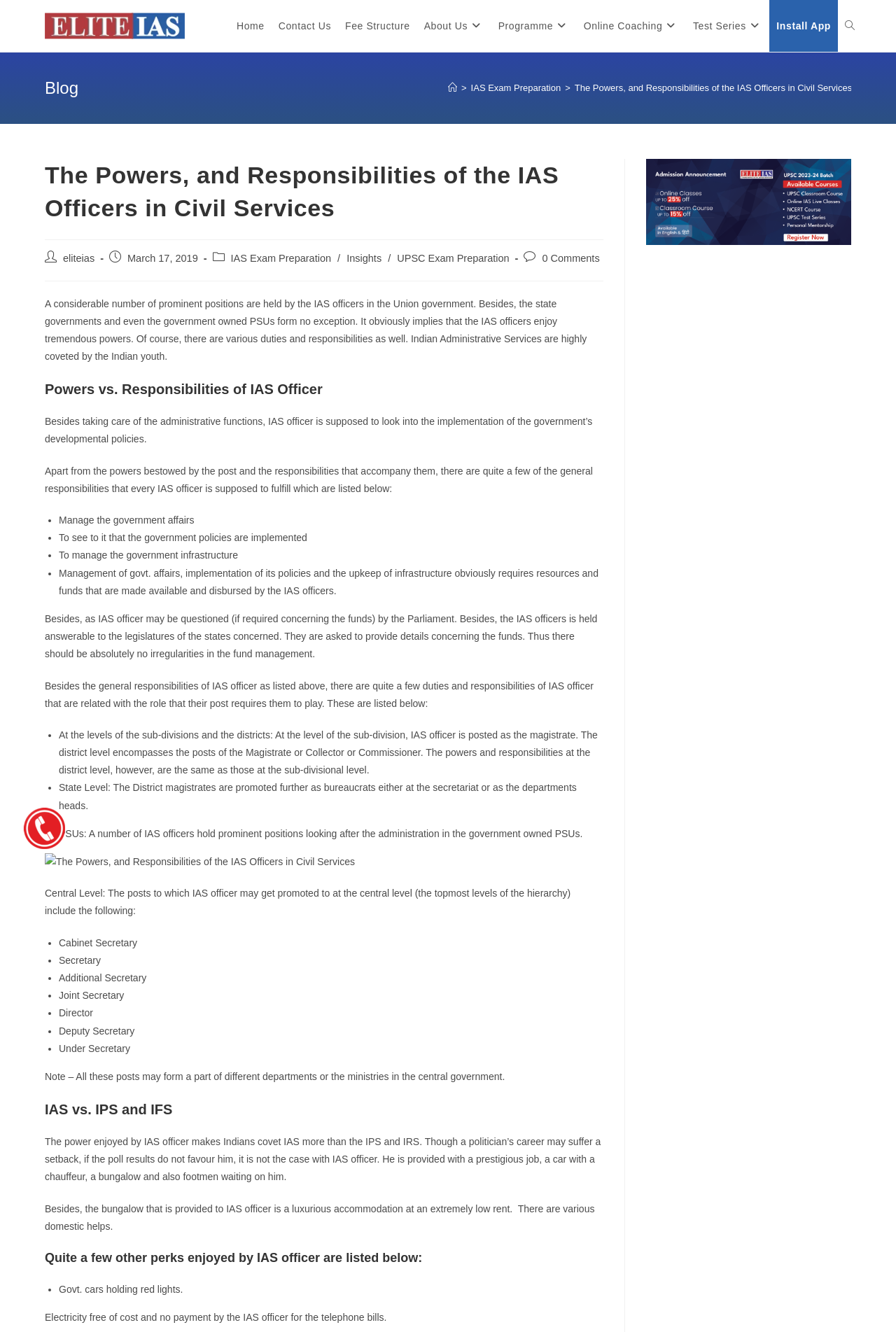Why do Indians covet IAS more than IPS and IFS?
Carefully examine the image and provide a detailed answer to the question.

According to the webpage, Indians covet IAS more than IPS and IFS because of the power and prestige associated with the post, including a luxurious lifestyle, a car with a chauffeur, and domestic helps, among others.